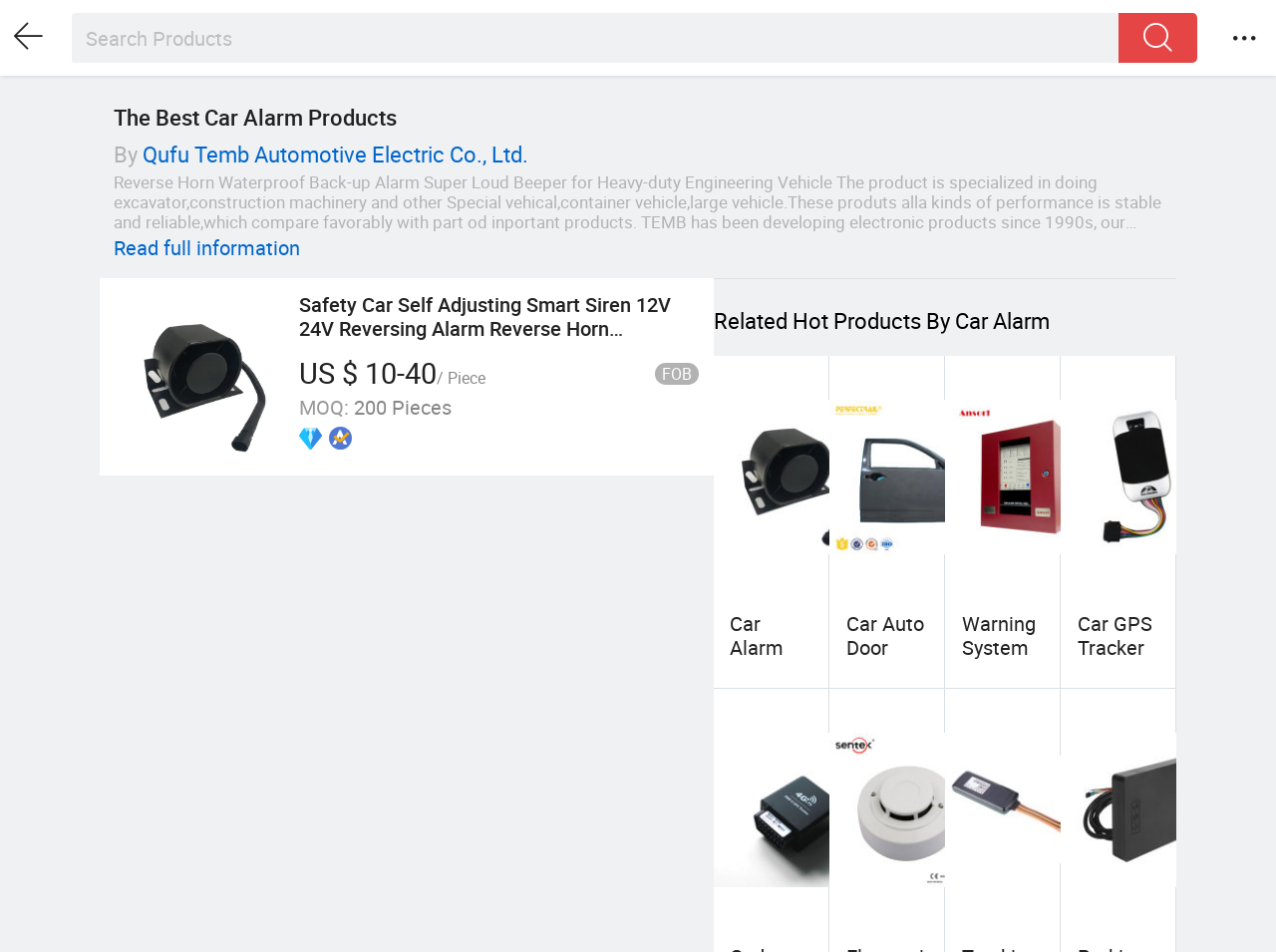Please determine the bounding box coordinates of the area that needs to be clicked to complete this task: 'View product details of Car GPS Tracker'. The coordinates must be four float numbers between 0 and 1, formatted as [left, top, right, bottom].

[0.831, 0.373, 0.921, 0.628]